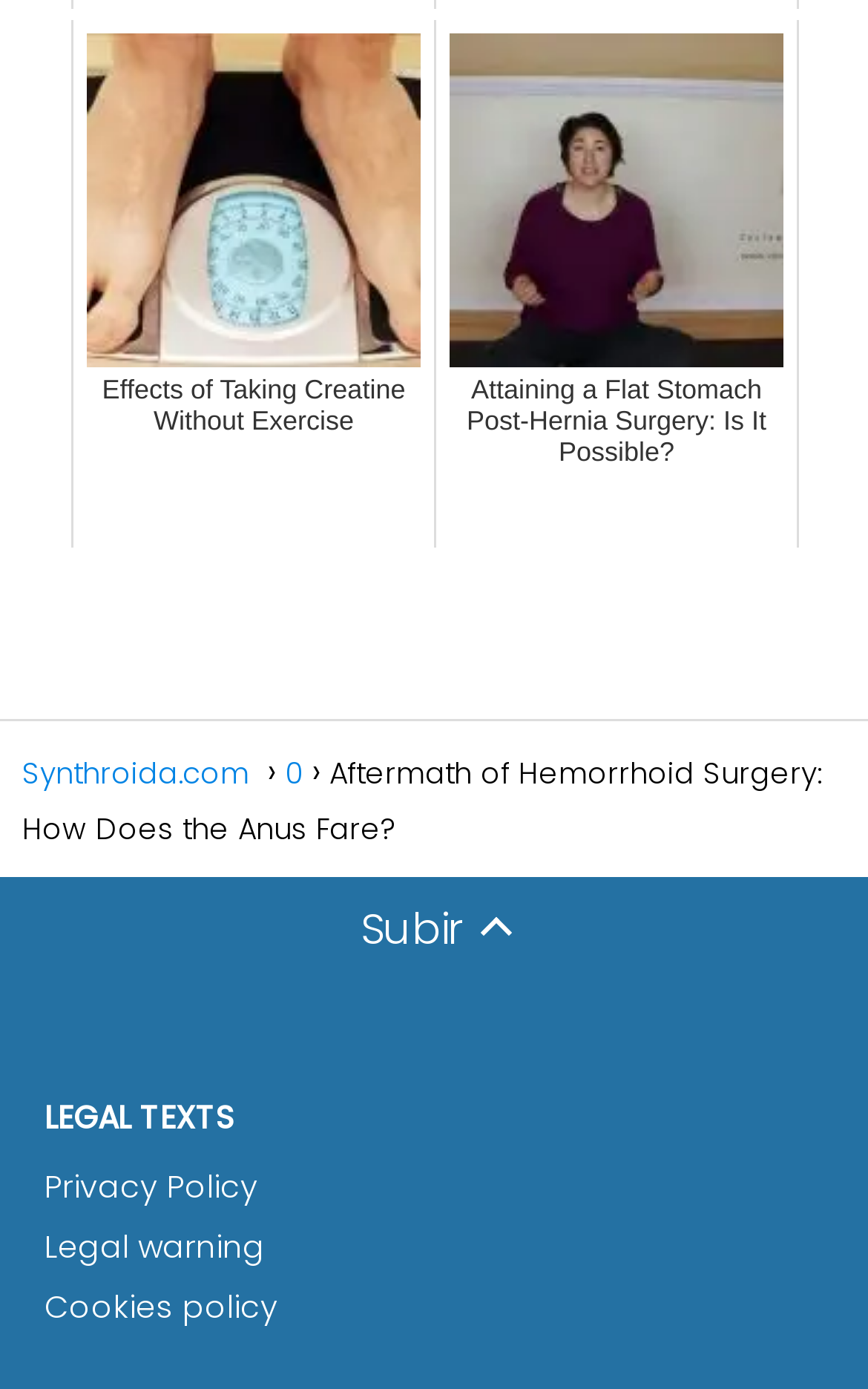What is the title of the first article on the webpage?
Based on the image, give a one-word or short phrase answer.

Effects of Taking Creatine Without Exercise